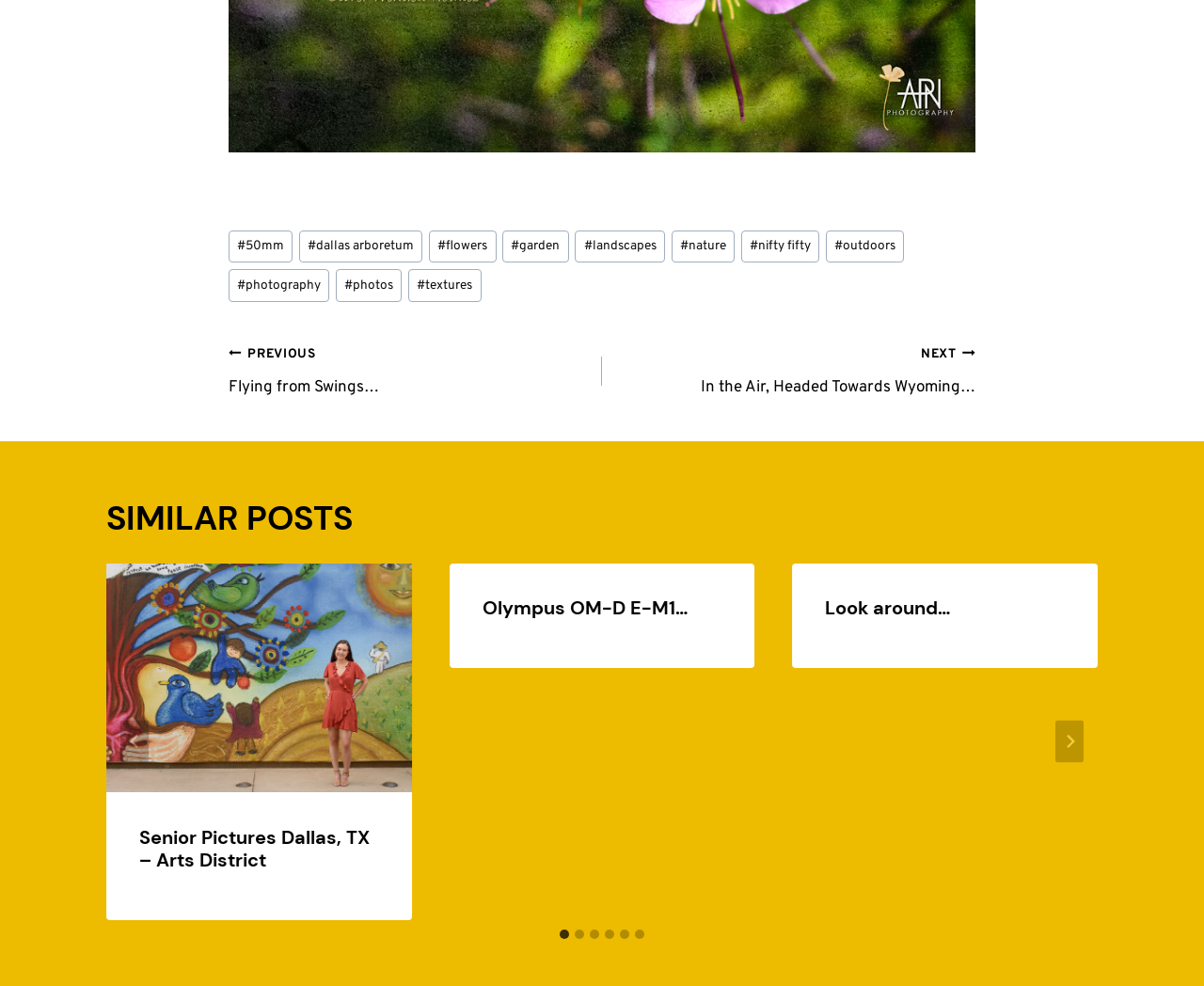What is the title of the first slide?
Please give a detailed and elaborate explanation in response to the question.

The first slide has a heading that reads 'Senior Pictures Dallas, TX – Arts District', which is likely the title of the slide.